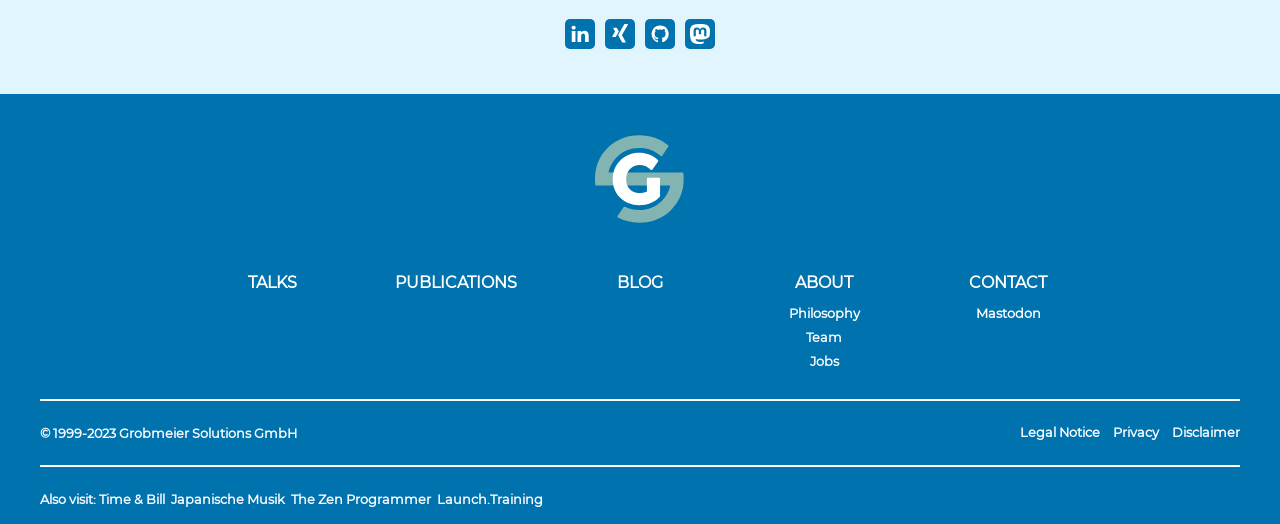How many social media links are there?
Give a detailed and exhaustive answer to the question.

I found two social media links: Mastodon and an unspecified link represented by an image.